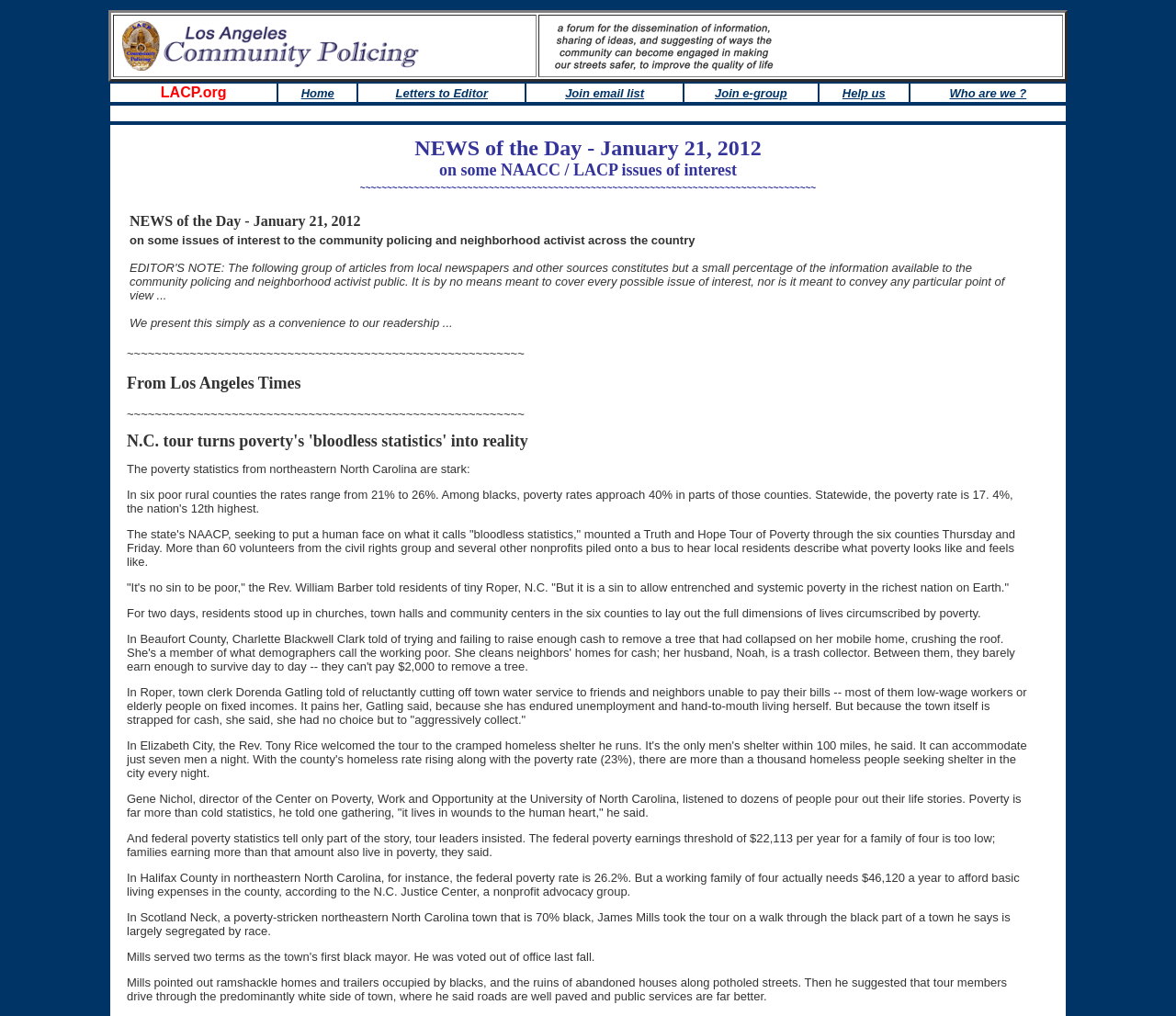How many columns are in the first table?
Please provide a single word or phrase in response based on the screenshot.

2